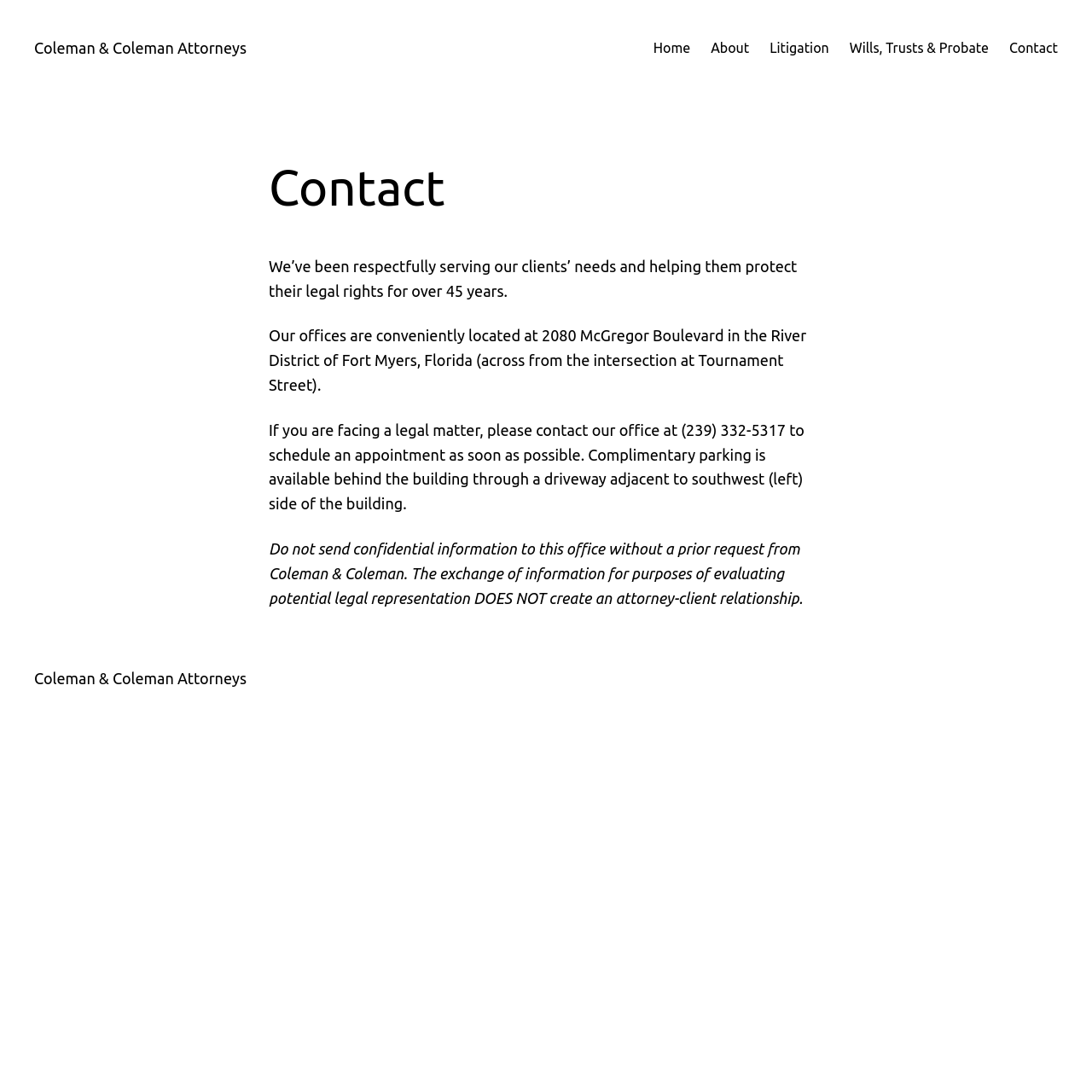What is the warning about sending confidential information?
Please provide a comprehensive answer to the question based on the webpage screenshot.

The webpage warns visitors not to send confidential information to the office without a prior request from Coleman & Coleman, as stated in the fourth paragraph of the main content.